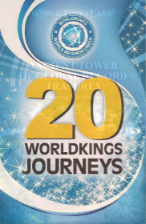Provide a thorough description of the contents of the image.

This image features a vibrant and visually appealing cover design for the publication titled "20 Worldkings Journeys." The title is prominently displayed in bold yellow numerals, emphasizing the number 20, which is likely indicative of a collection or series of significant journeys or achievements by various world figures. The words "Worldkings" and "Journeys" are rendered in a stylish font, contributing to a sense of grandeur and adventure.

The background of the cover blends shades of blue, adorned with sparkling elements that evoke a sense of magic and wonder, perhaps suggesting the extraordinary nature of the journeys discussed within. In the upper portion, a circular emblem is featured, possibly representing a logo or symbol linked to the Worldkings initiative or organization, which is dedicated to documenting remarkable records and achievements globally.

Overall, the design captures attention and conveys a theme of exploration and recognition of exceptional contributions to world history and culture.